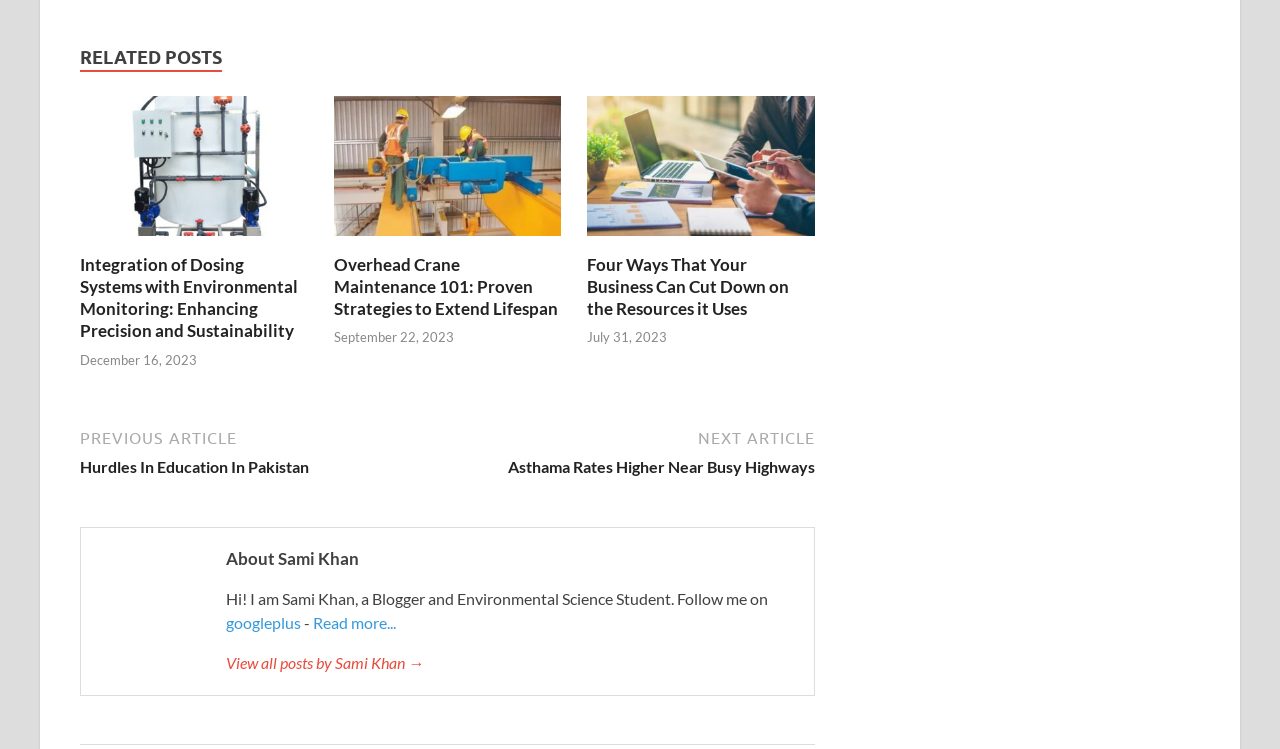How many related posts are there?
Provide a concise answer using a single word or phrase based on the image.

4